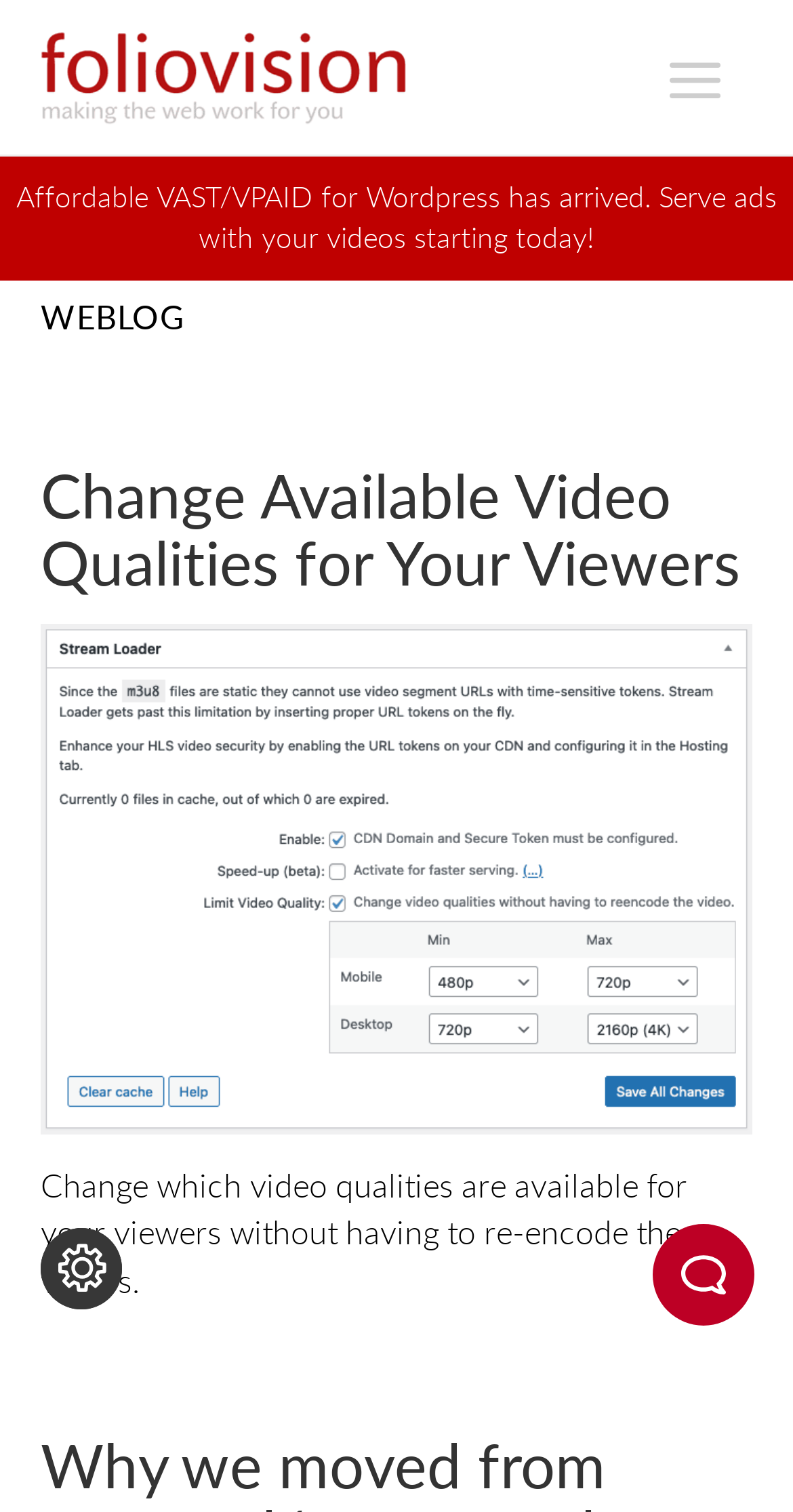Respond to the following question with a brief word or phrase:
What is the purpose of the button with the MENU icon?

To open the main navigation